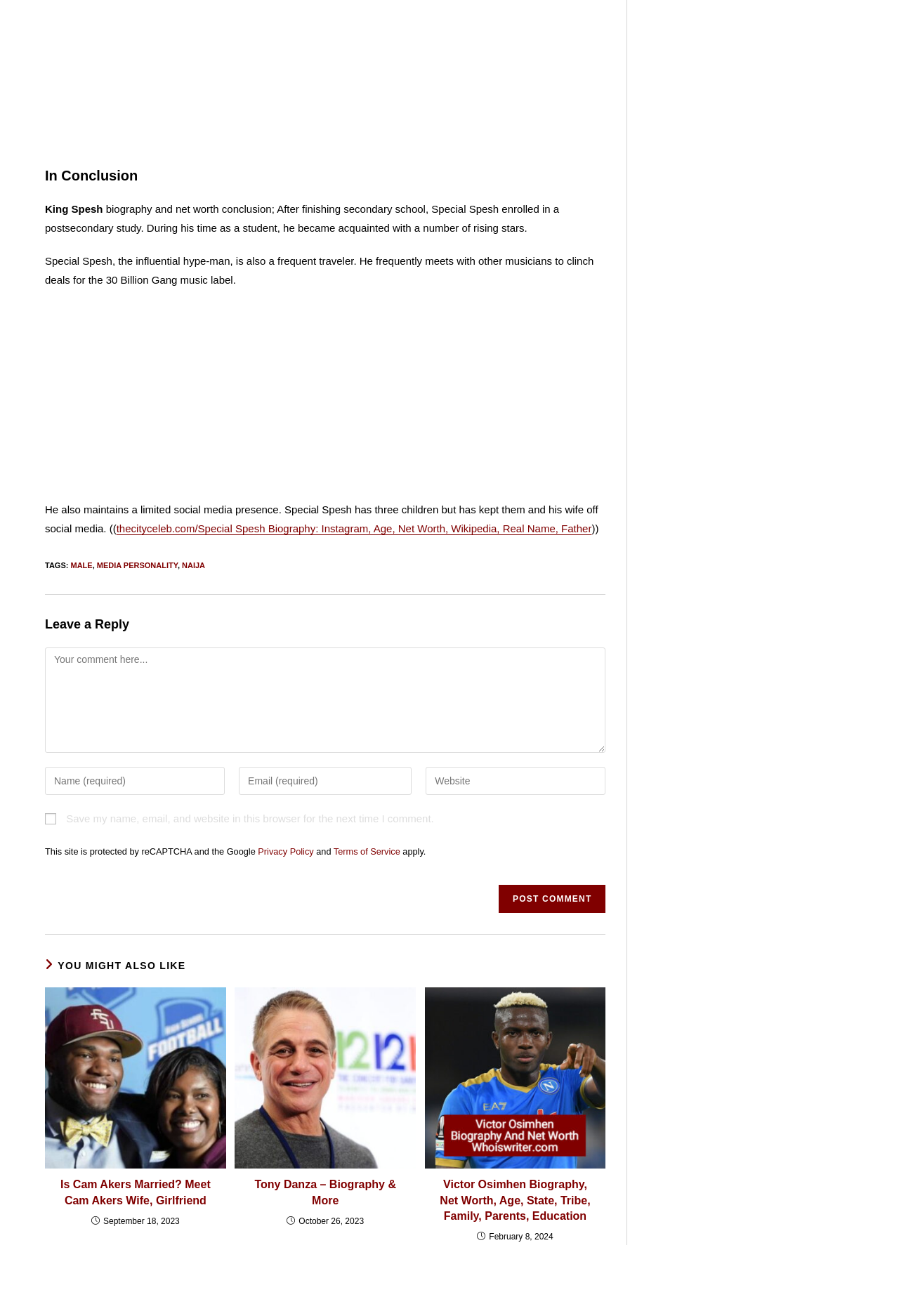How many articles are listed under 'YOU MIGHT ALSO LIKE'?
Please respond to the question with a detailed and thorough explanation.

There are three articles listed under the 'YOU MIGHT ALSO LIKE' section, each with a heading, image, and time stamp.